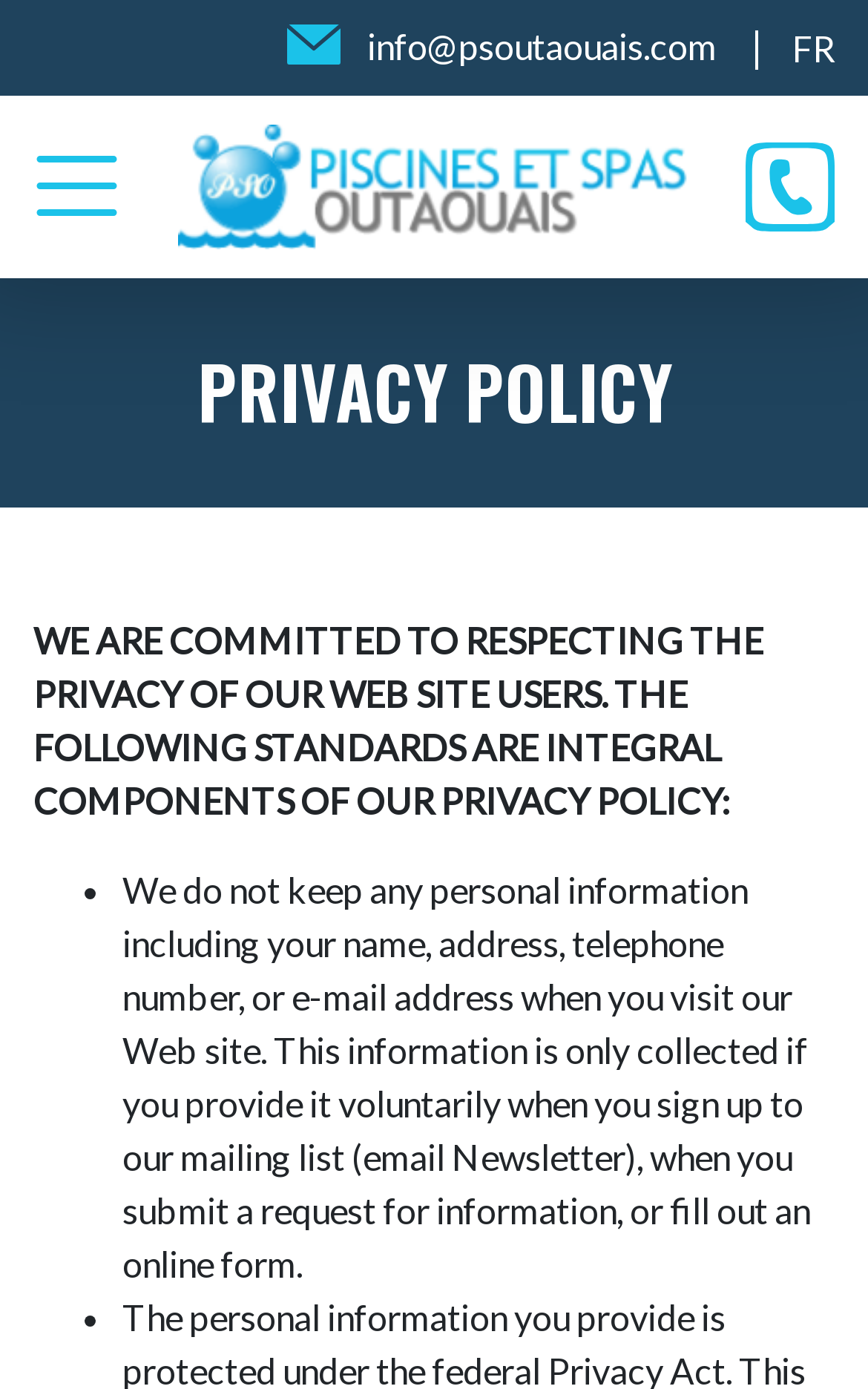What is the purpose of the mailing list?
Please give a detailed and elaborate explanation in response to the question.

The text on the webpage mentions that personal information is only collected if you provide it voluntarily when you sign up to their mailing list (email Newsletter), which suggests that the purpose of the mailing list is to receive email newsletters.